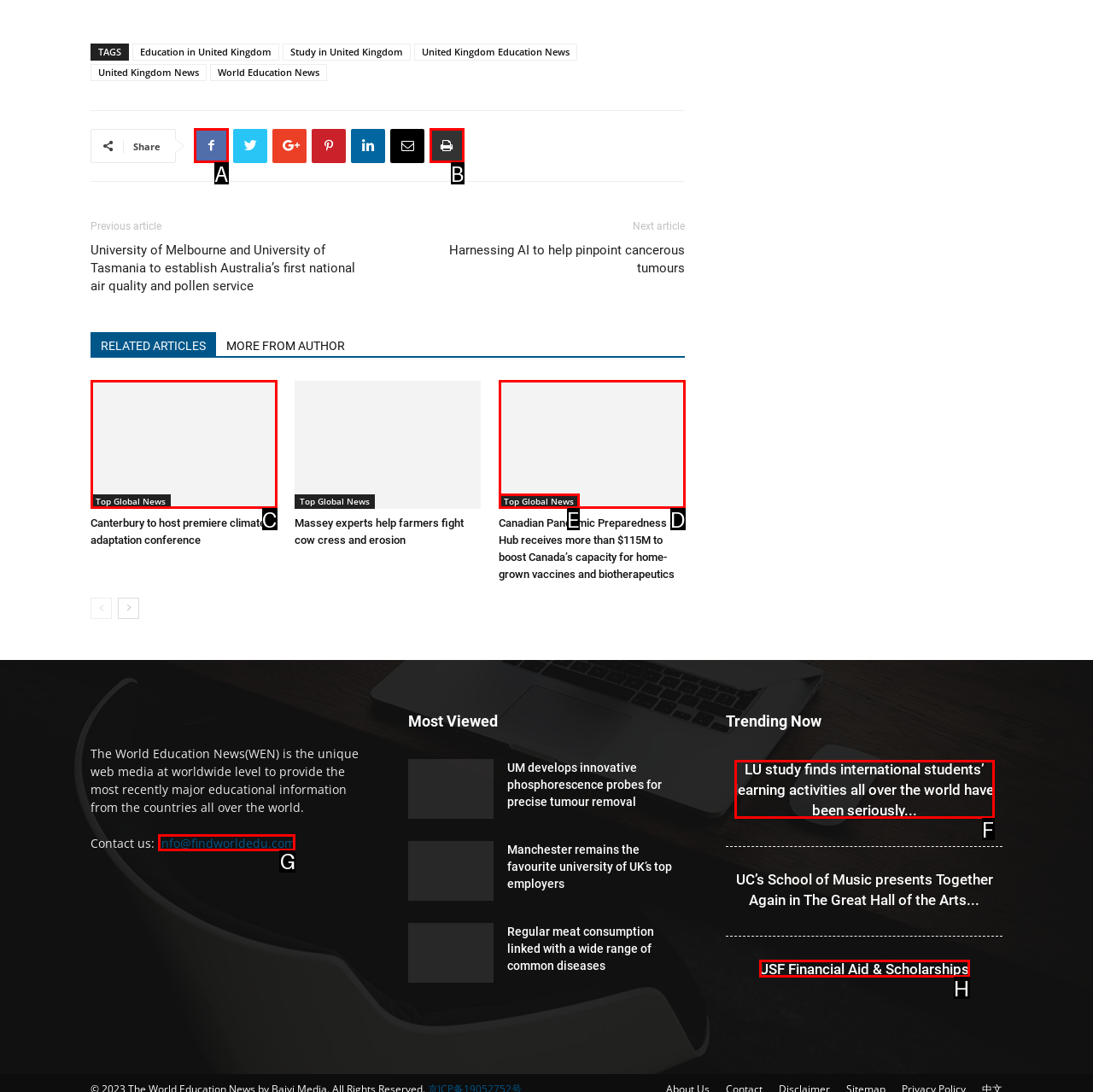Provide the letter of the HTML element that you need to click on to perform the task: Contact us through email.
Answer with the letter corresponding to the correct option.

G